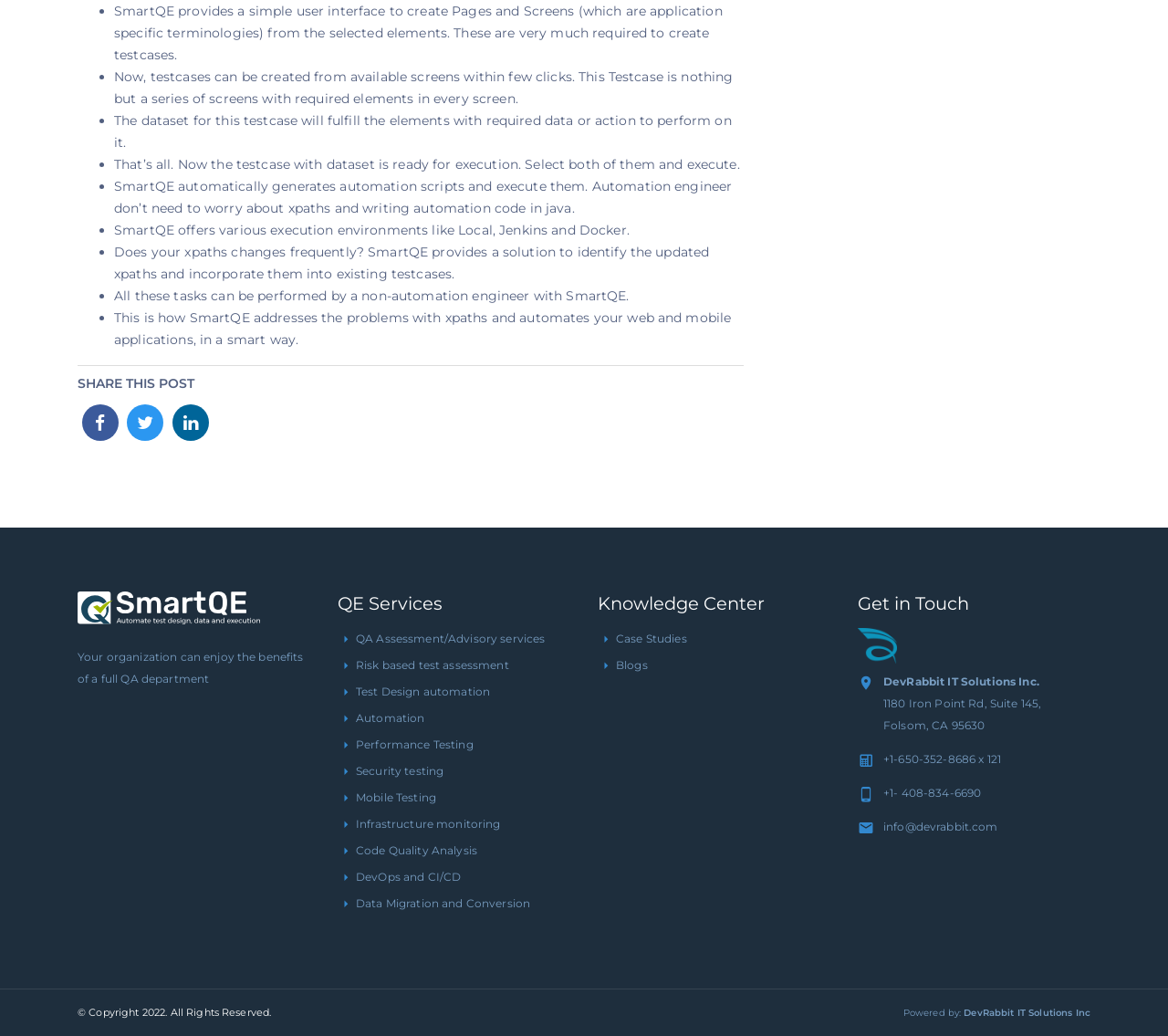Identify the bounding box coordinates of the region that should be clicked to execute the following instruction: "Click on 'info@devrabbit.com'".

[0.756, 0.791, 0.854, 0.804]